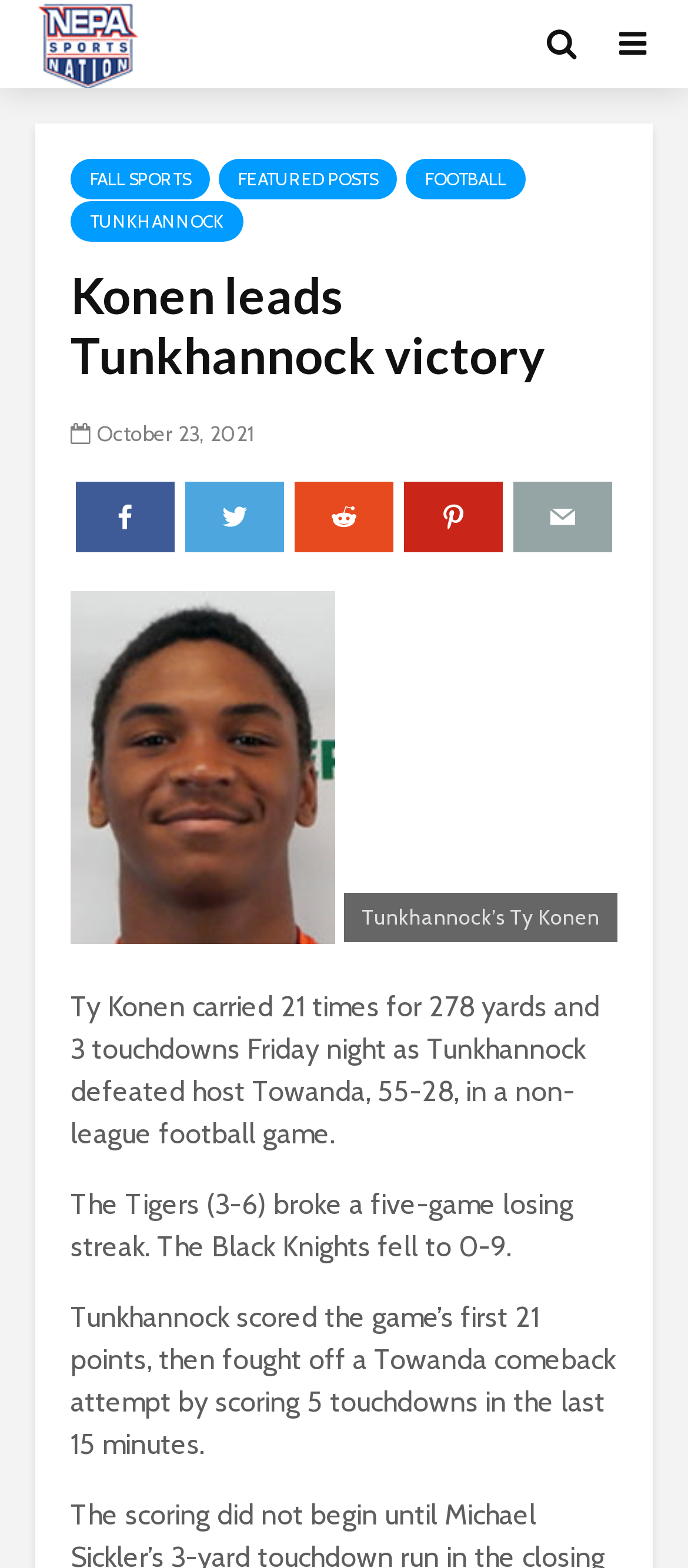Using the description "alt="NEPA Sports Nation"", predict the bounding box of the relevant HTML element.

[0.051, 0.0, 0.204, 0.057]